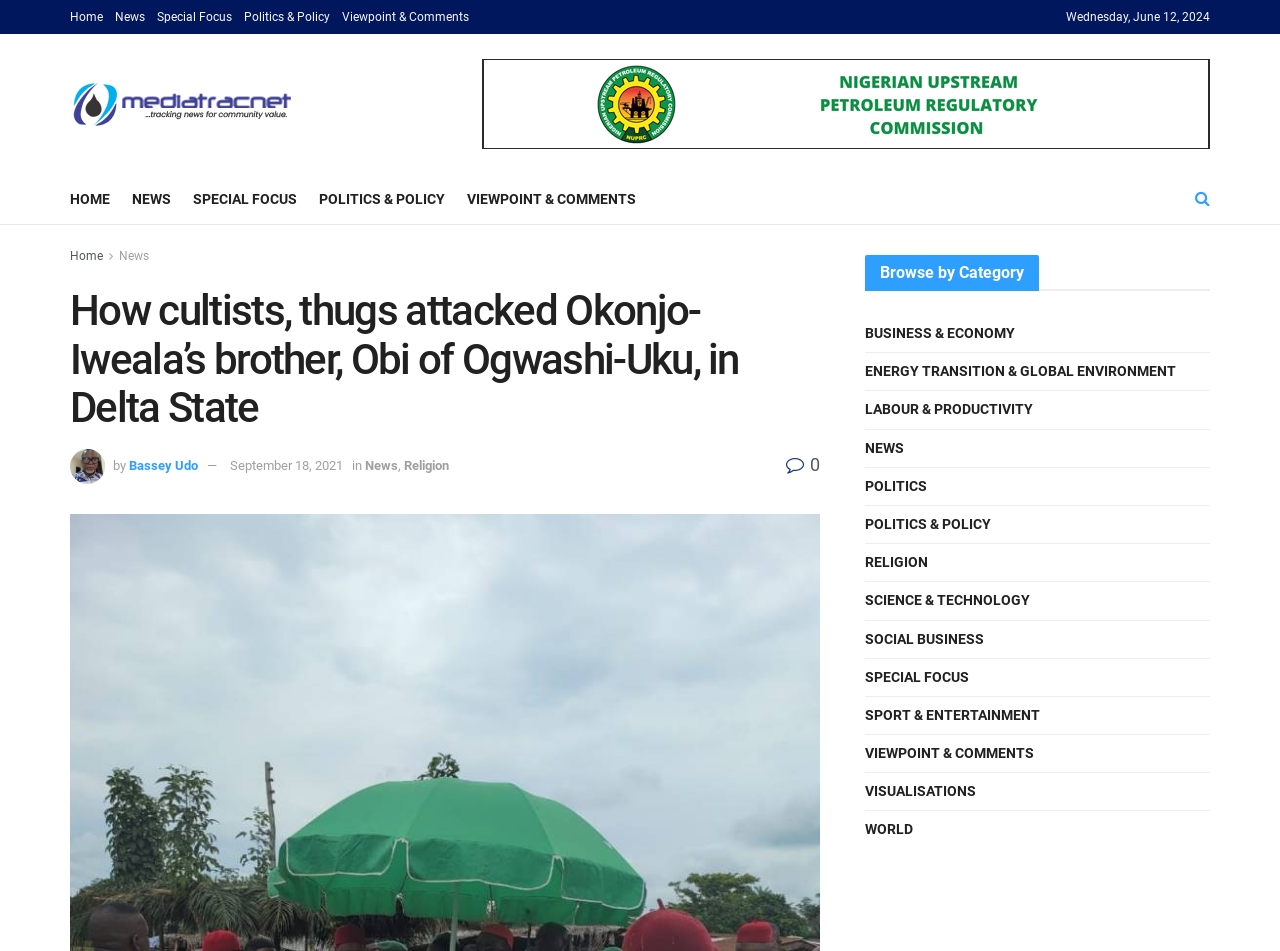Determine the bounding box coordinates for the HTML element mentioned in the following description: "Download our eBook: Interviewing UP". The coordinates should be a list of four floats ranging from 0 to 1, represented as [left, top, right, bottom].

None